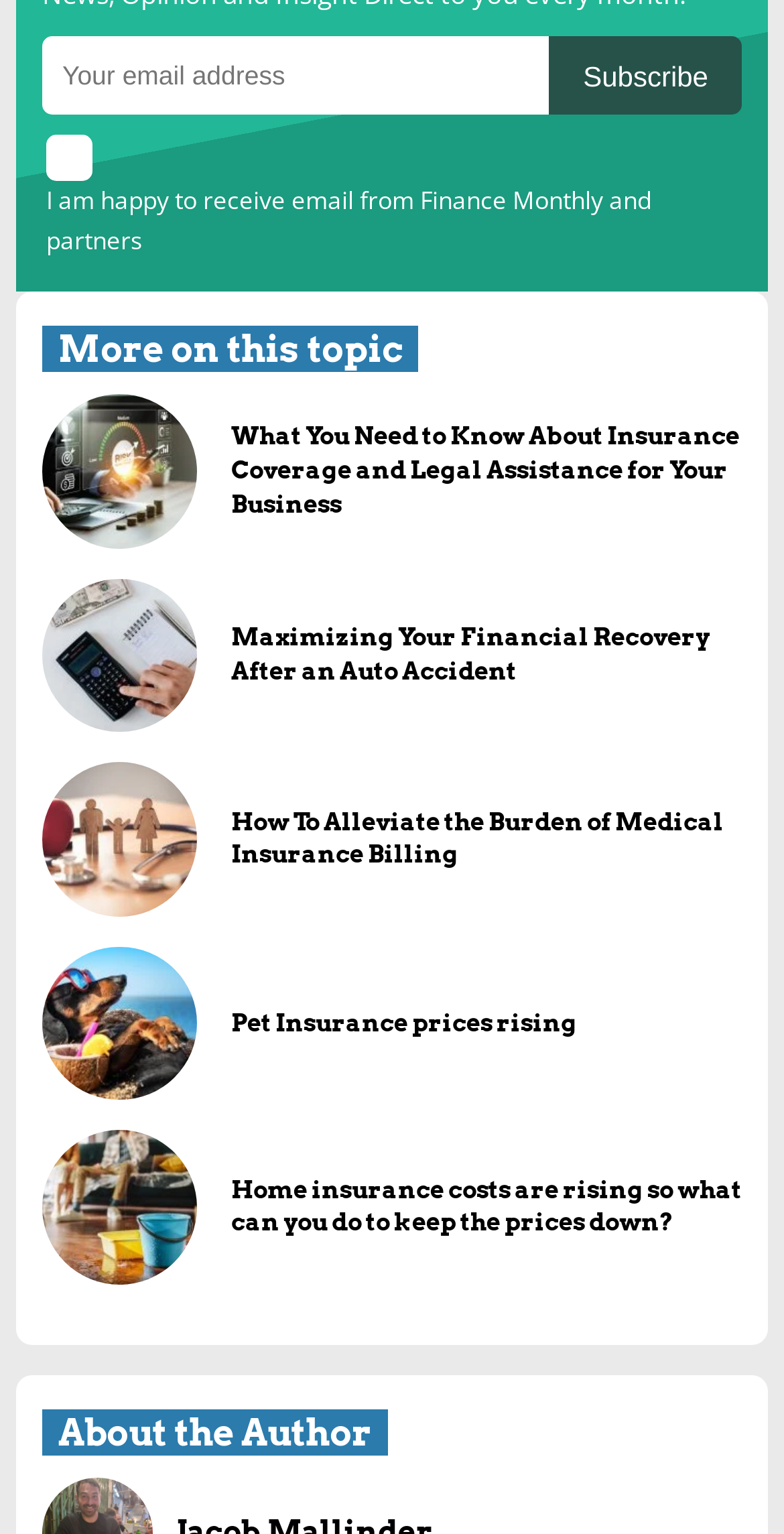Please locate the bounding box coordinates of the region I need to click to follow this instruction: "Enter email address".

[0.054, 0.024, 0.701, 0.075]